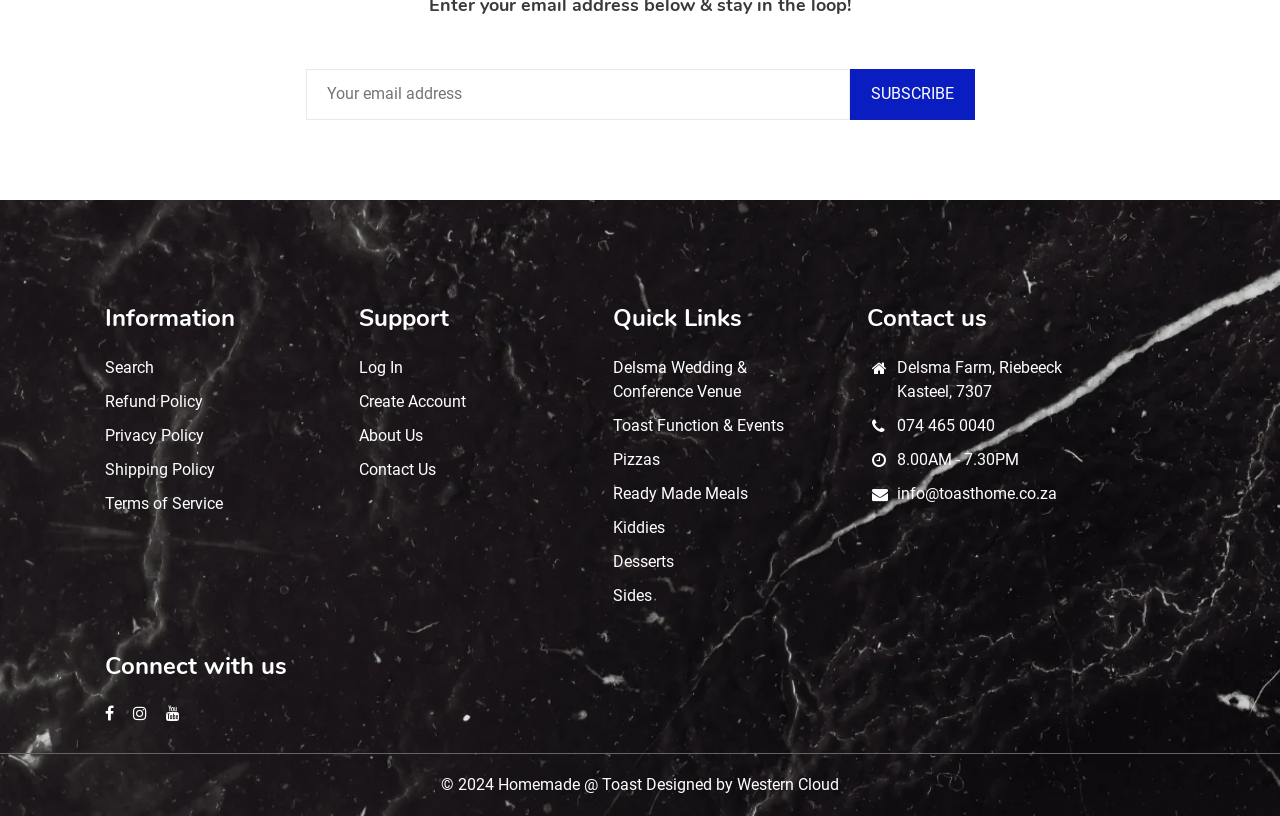How many links are under 'Quick Links'?
We need a detailed and exhaustive answer to the question. Please elaborate.

The 'Quick Links' section contains 7 links, which are 'Delsma Wedding & Conference Venue', 'Toast Function & Events', 'Pizzas', 'Ready Made Meals', 'Kiddies', 'Desserts', and 'Sides'.